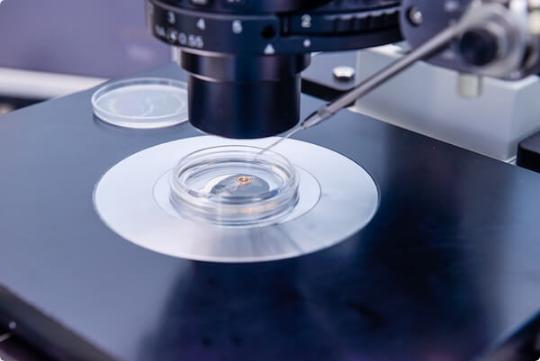Create an extensive and detailed description of the image.

The image showcases a close-up view of a specialized laboratory setup, prominently featuring a microscope positioned over a petri dish filled with a sample. The dish is placed on a sleek, dark surface, illustrating a high-tech environment typical in fertility and health research. A precision instrument extends from the microscope, likely used for manipulating the sample within the dish, emphasizing the meticulous nature of the procedures involved. This scene is reflective of advanced research in sperm DNA integrity, which plays a critical role in fertility treatments such as Intra-Cytoplasmic Sperm Injection (ICSI). Such detailed assessments are essential for ensuring effective outcomes in assisted reproductive technologies, as highlighted in ongoing studies and publications associated with the SPZ Lab's extensive research efforts.